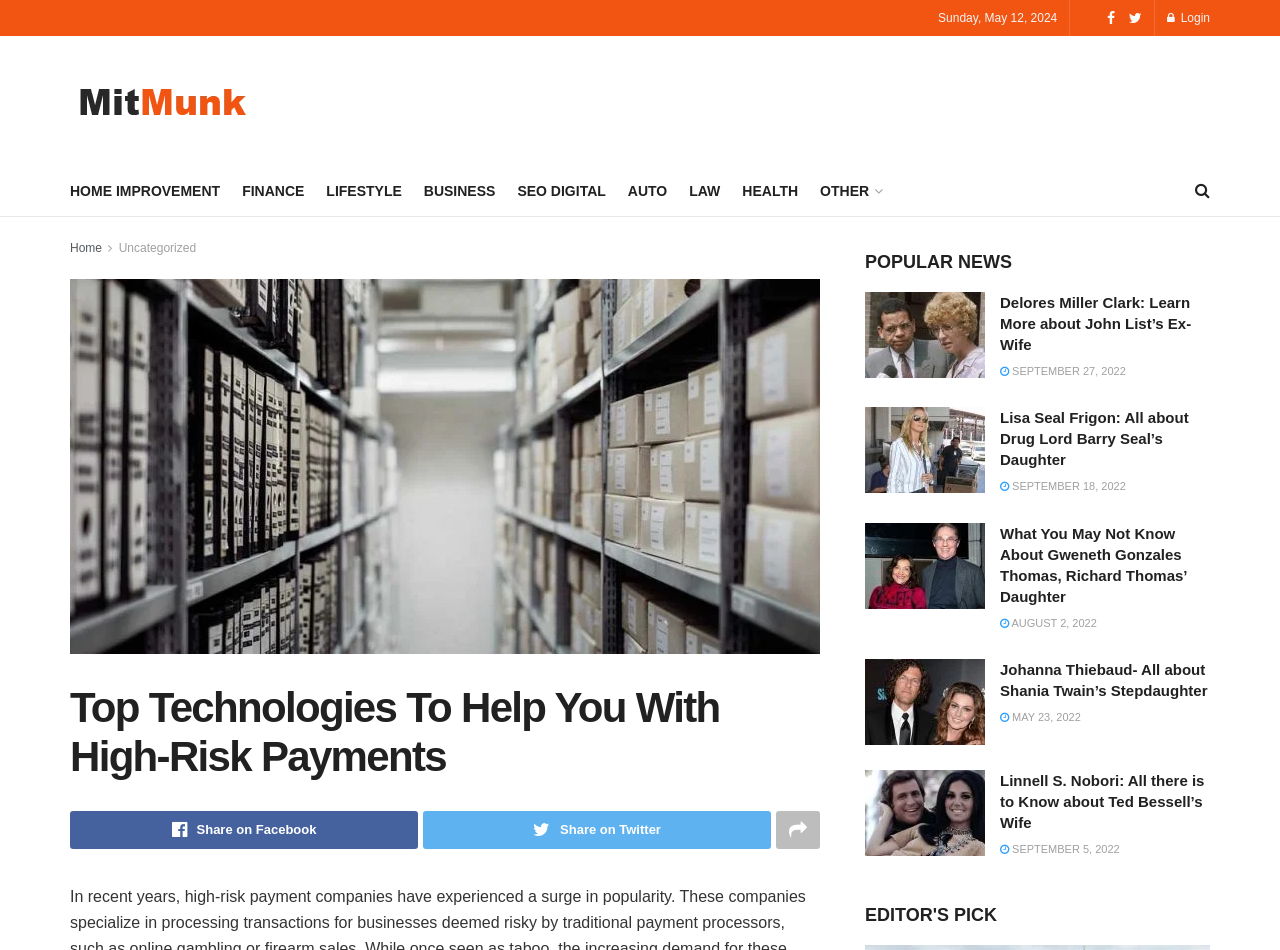What is the category of the link 'HOME IMPROVEMENT'?
Please describe in detail the information shown in the image to answer the question.

I found the link 'HOME IMPROVEMENT' in the navigation menu, and based on its position and content, I inferred that it is a category link.